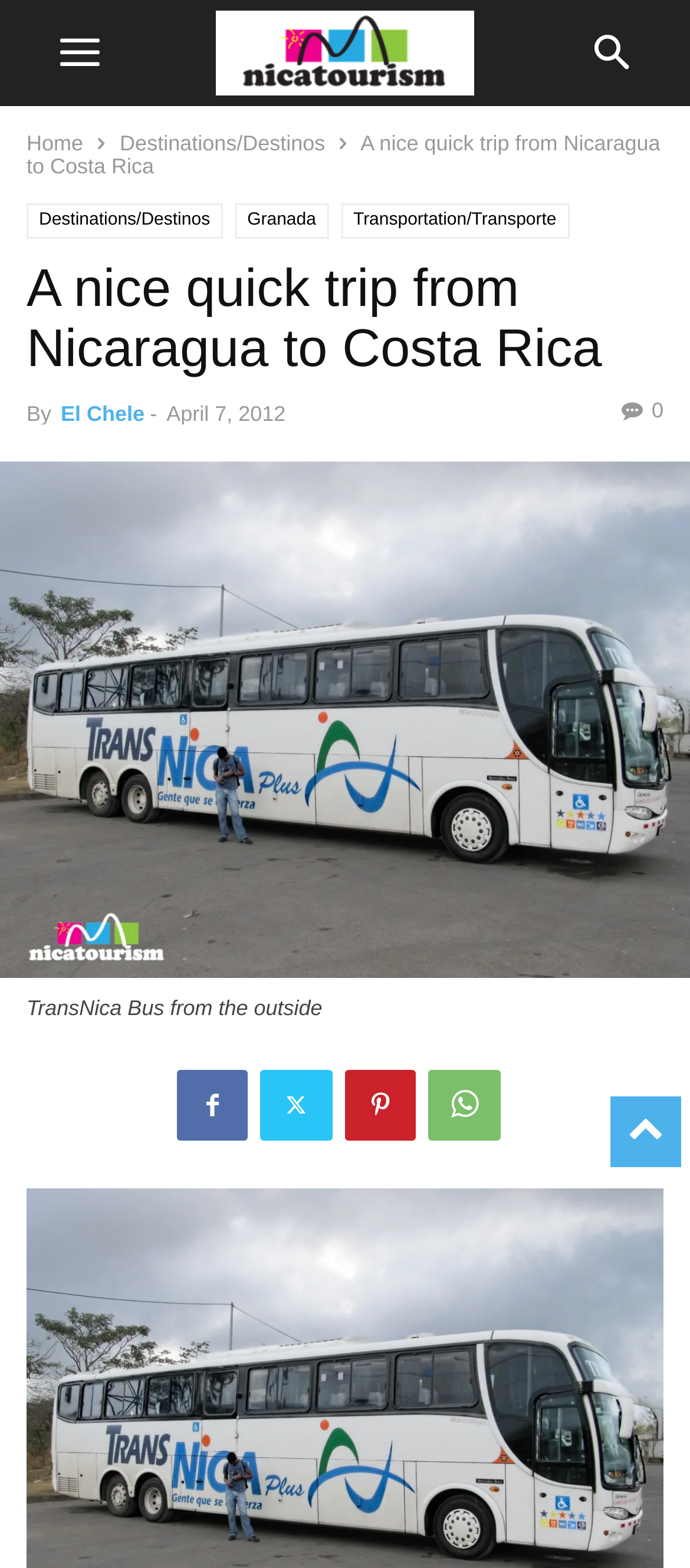What is the name of the bus shown in the image?
Give a one-word or short phrase answer based on the image.

TransNica Bus